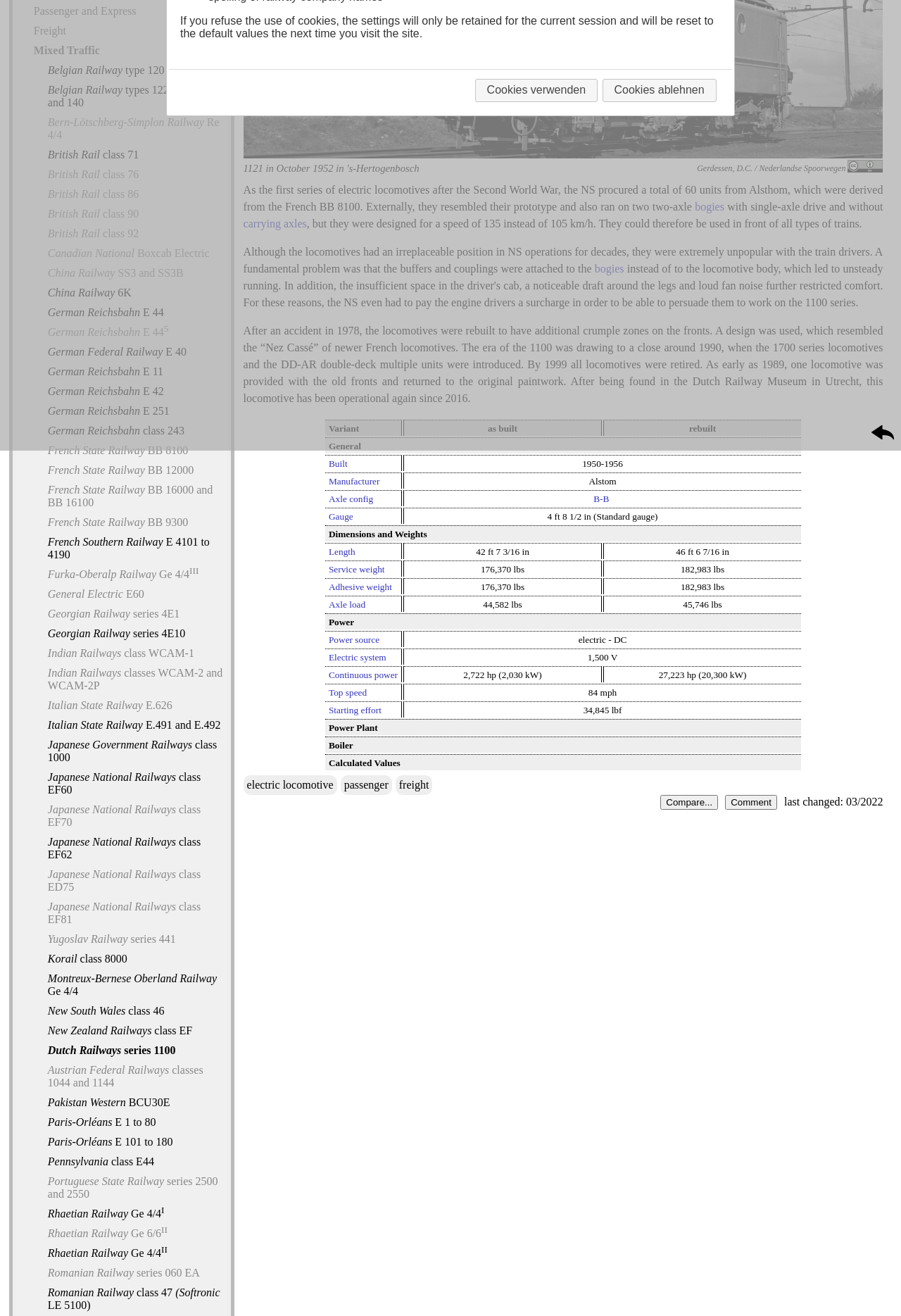Locate the UI element described as follows: "Montreux-Bernese Oberland Railway Ge 4/4". Return the bounding box coordinates as four float numbers between 0 and 1 in the order [left, top, right, bottom].

[0.049, 0.736, 0.252, 0.761]